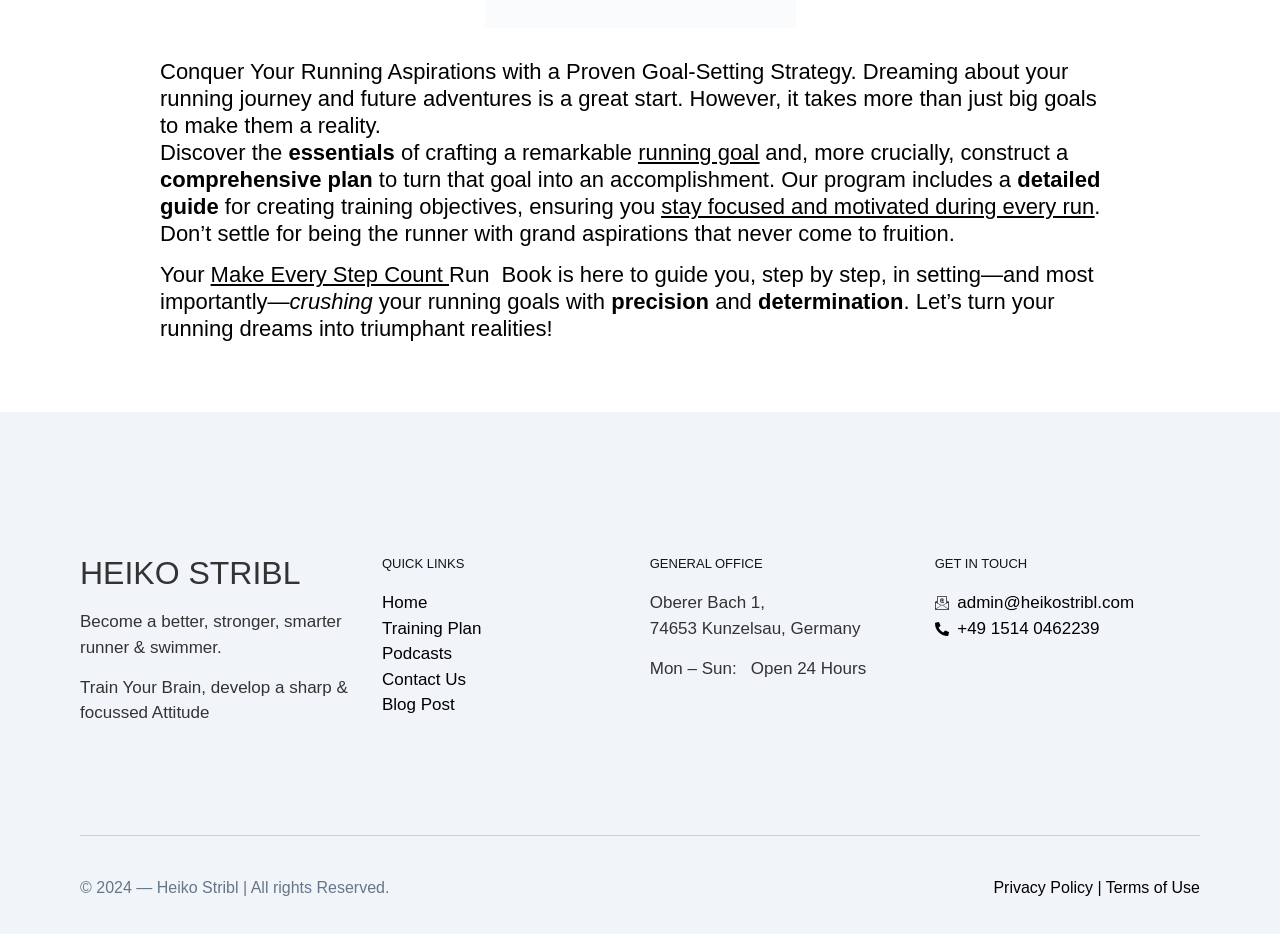Give a one-word or short phrase answer to the question: 
Who is the author of this webpage?

Heiko Stribl